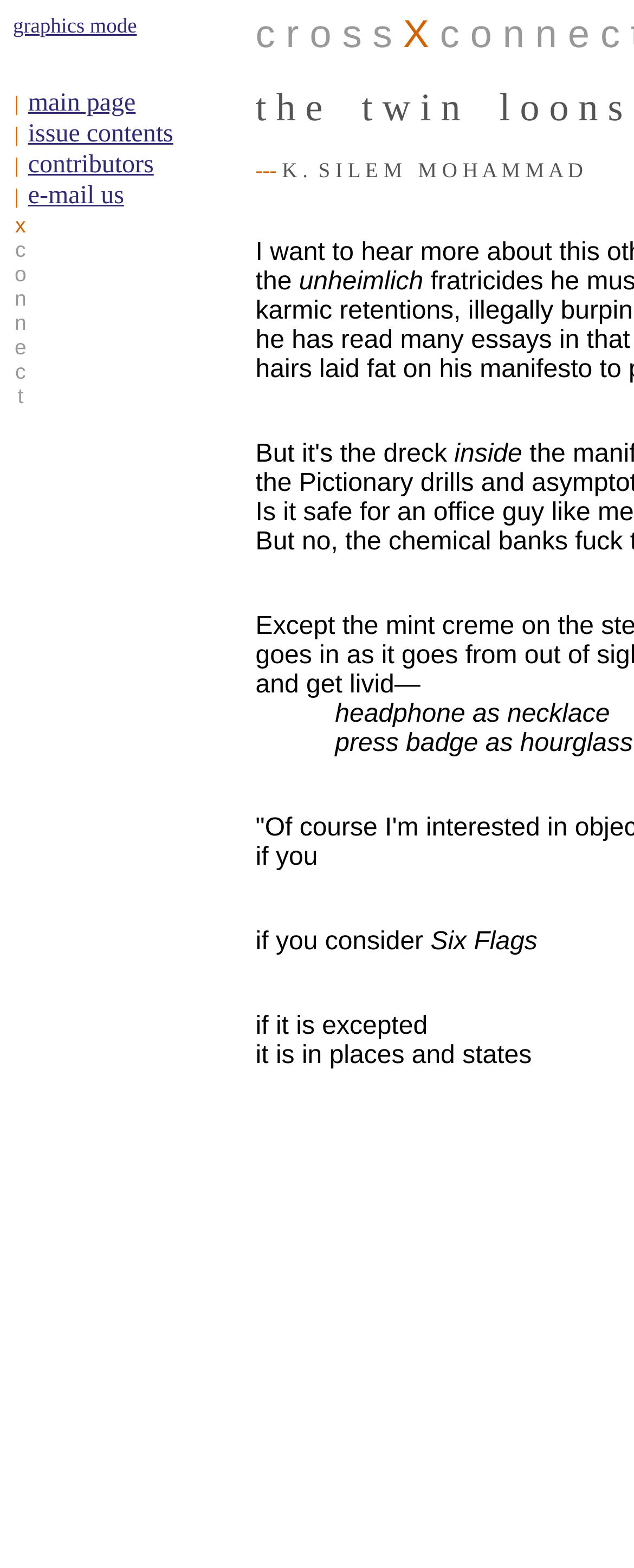Using the description "main page", locate and provide the bounding box of the UI element.

[0.044, 0.057, 0.214, 0.075]